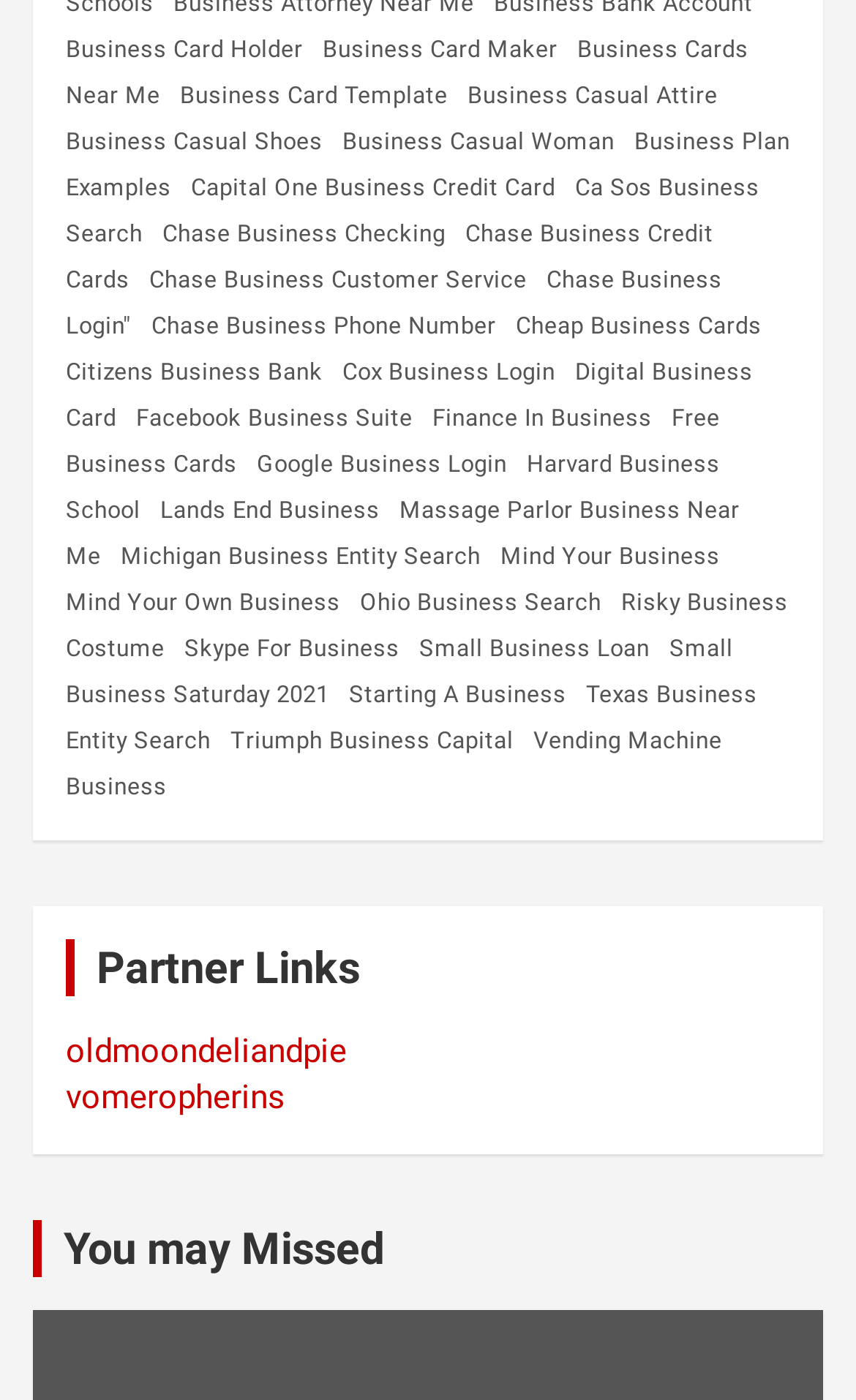Use a single word or phrase to answer the following:
What is the last link on this webpage?

You may Missed